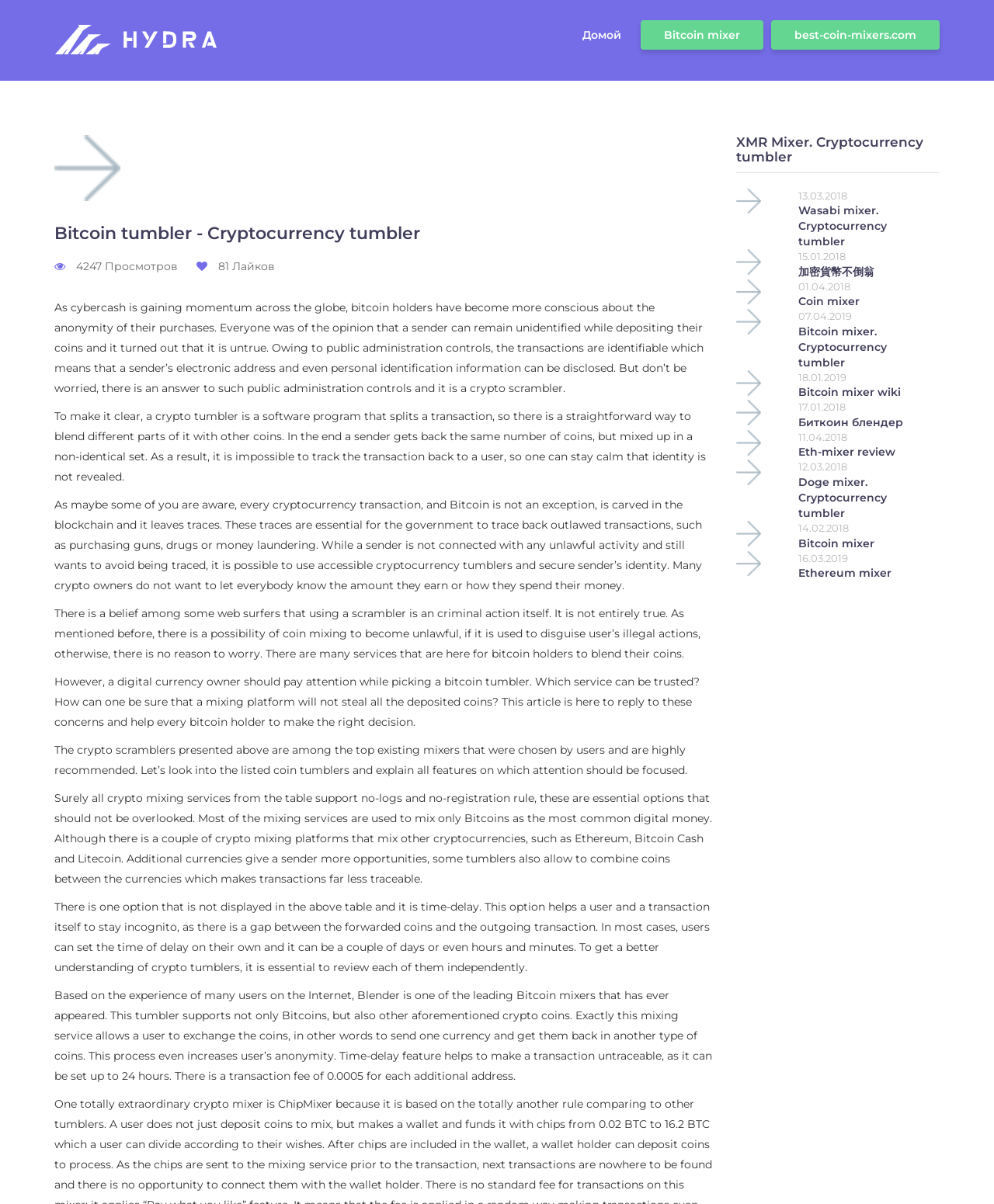Locate the UI element described by Wasabi mixer. Cryptocurrency tumbler and provide its bounding box coordinates. Use the format (top-left x, top-left y, bottom-right x, bottom-right y) with all values as floating point numbers between 0 and 1.

[0.803, 0.169, 0.892, 0.206]